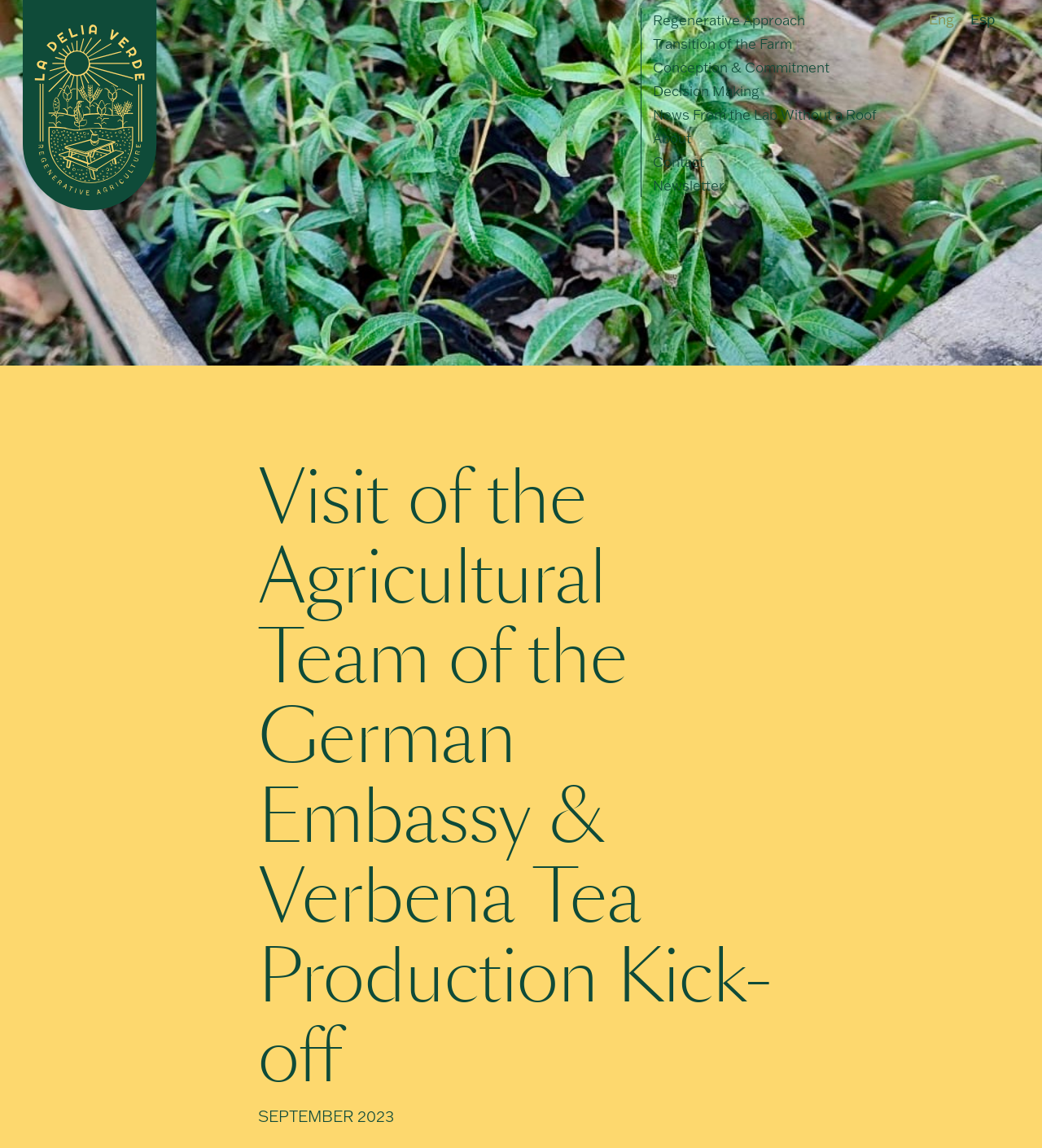Determine the bounding box coordinates of the clickable element to complete this instruction: "go to top". Provide the coordinates in the format of four float numbers between 0 and 1, [left, top, right, bottom].

[0.961, 0.872, 0.992, 0.901]